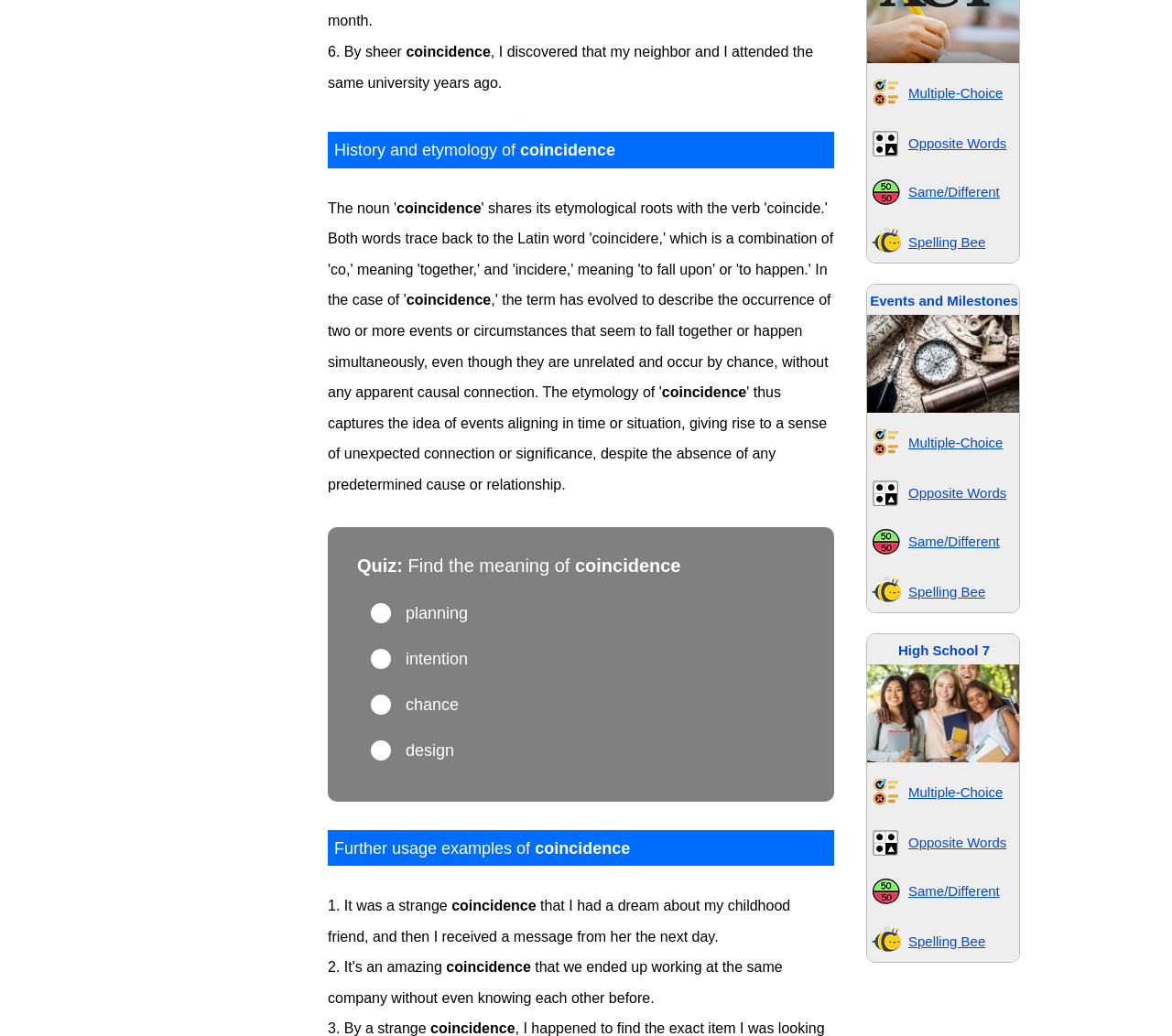Highlight the bounding box coordinates of the element that should be clicked to carry out the following instruction: "Explore the Events and Milestones category". The coordinates must be given as four float numbers ranging from 0 to 1, i.e., [left, top, right, bottom].

[0.742, 0.283, 0.869, 0.298]